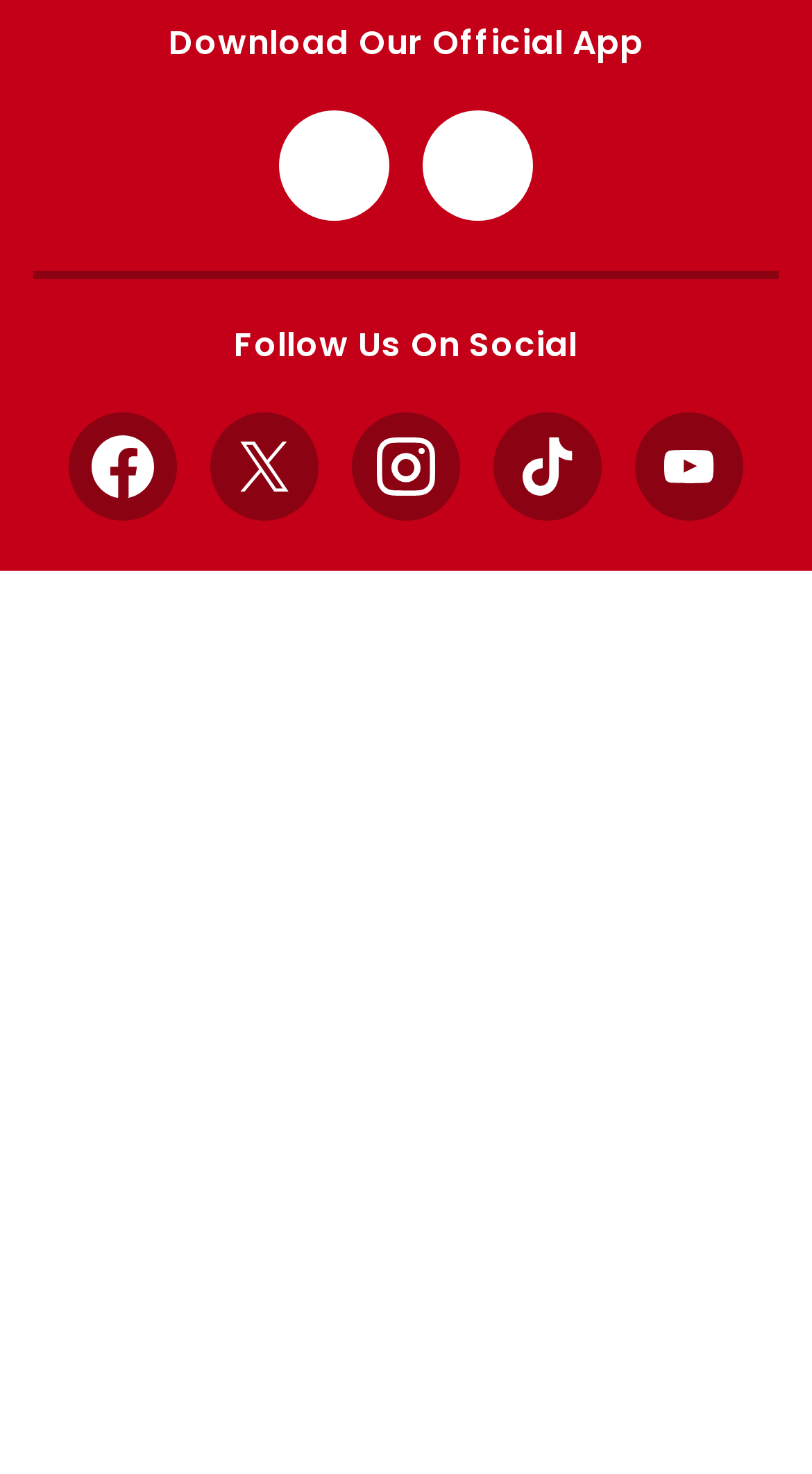How many social media platforms are listed?
Based on the image, answer the question with a single word or brief phrase.

5